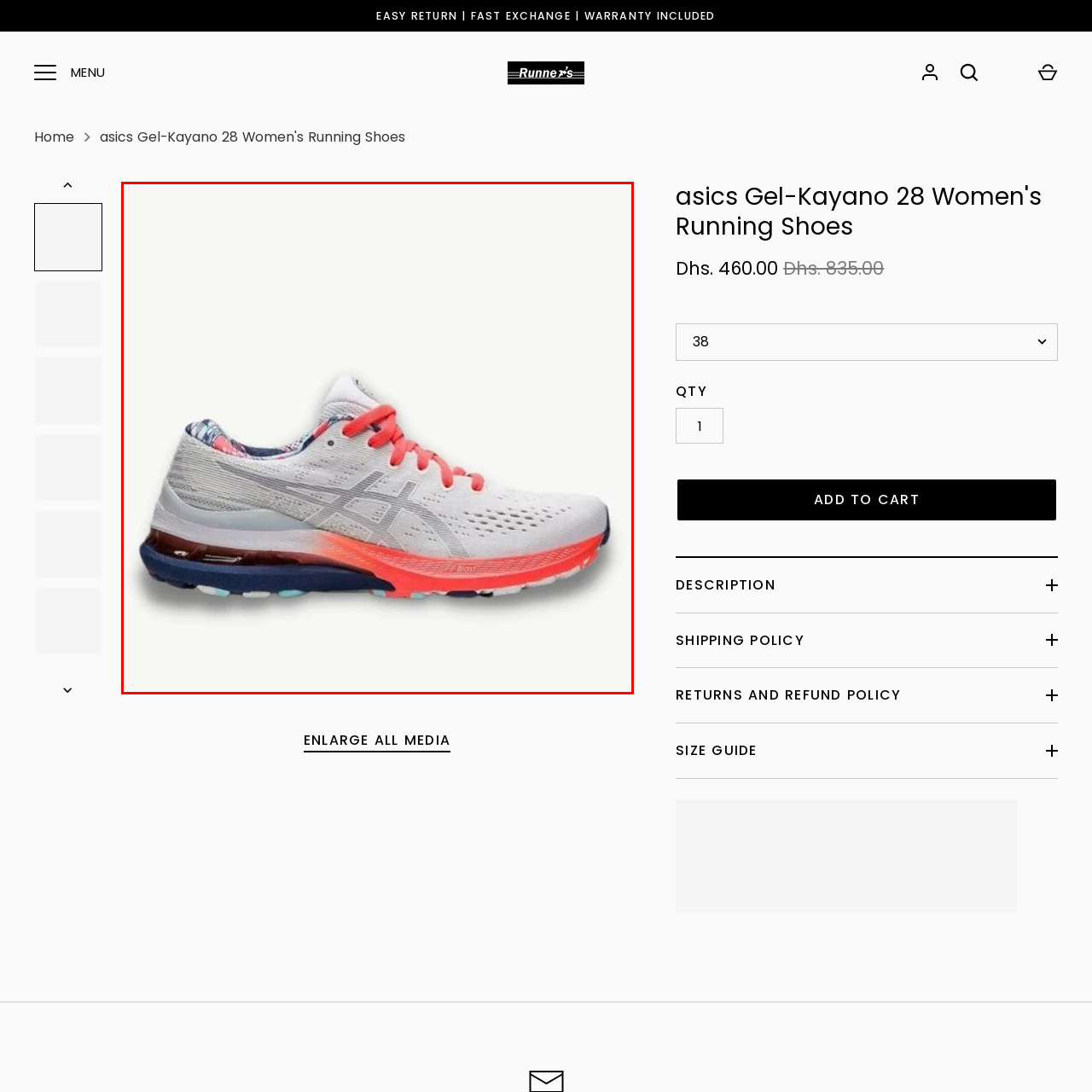Examine the image indicated by the red box and respond with a single word or phrase to the following question:
What technology is used for shock absorption?

GEL cushioning system